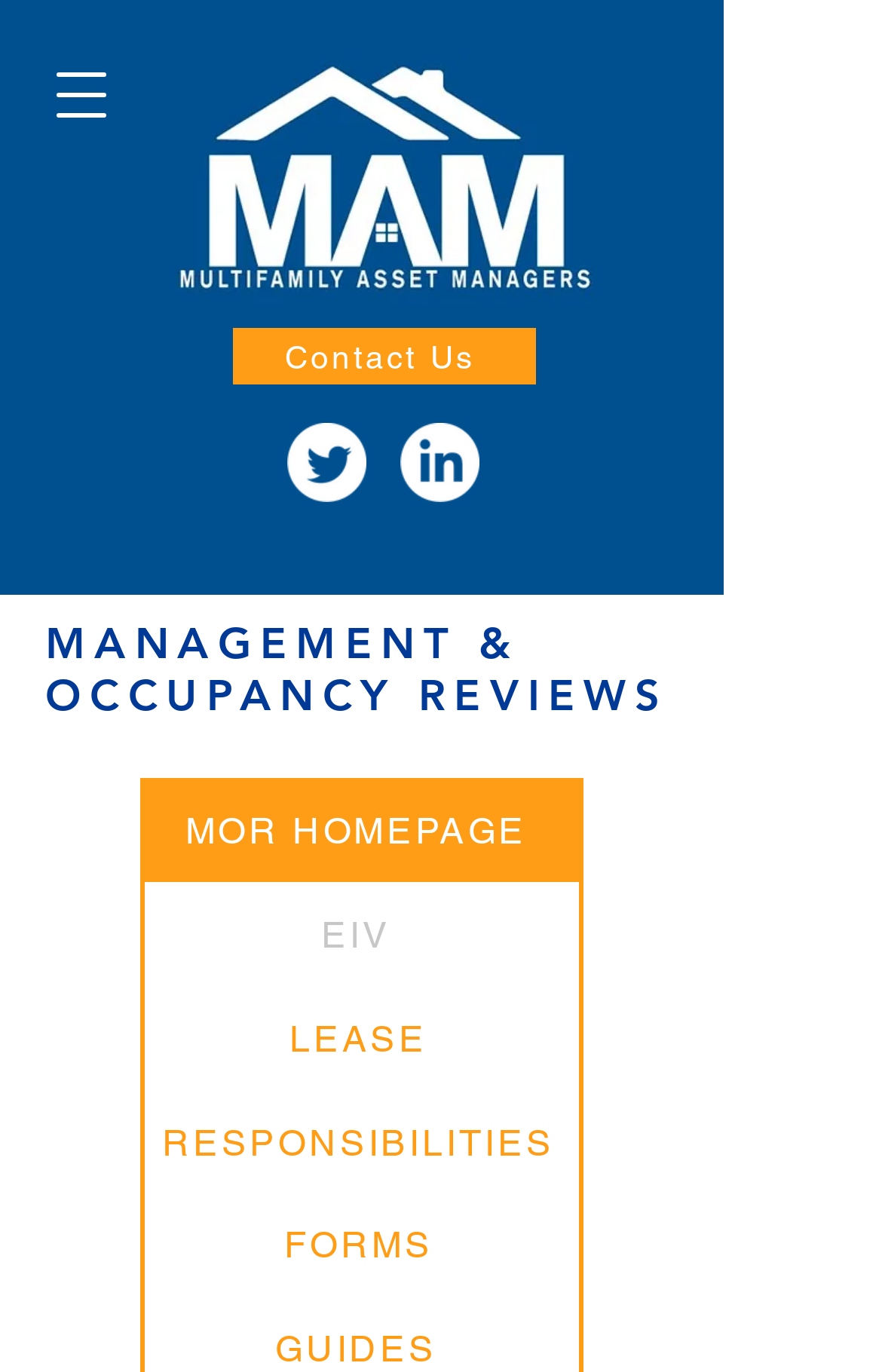Find the bounding box coordinates of the element's region that should be clicked in order to follow the given instruction: "Go to the Bookmarks socialist bookshop website". The coordinates should consist of four float numbers between 0 and 1, i.e., [left, top, right, bottom].

None